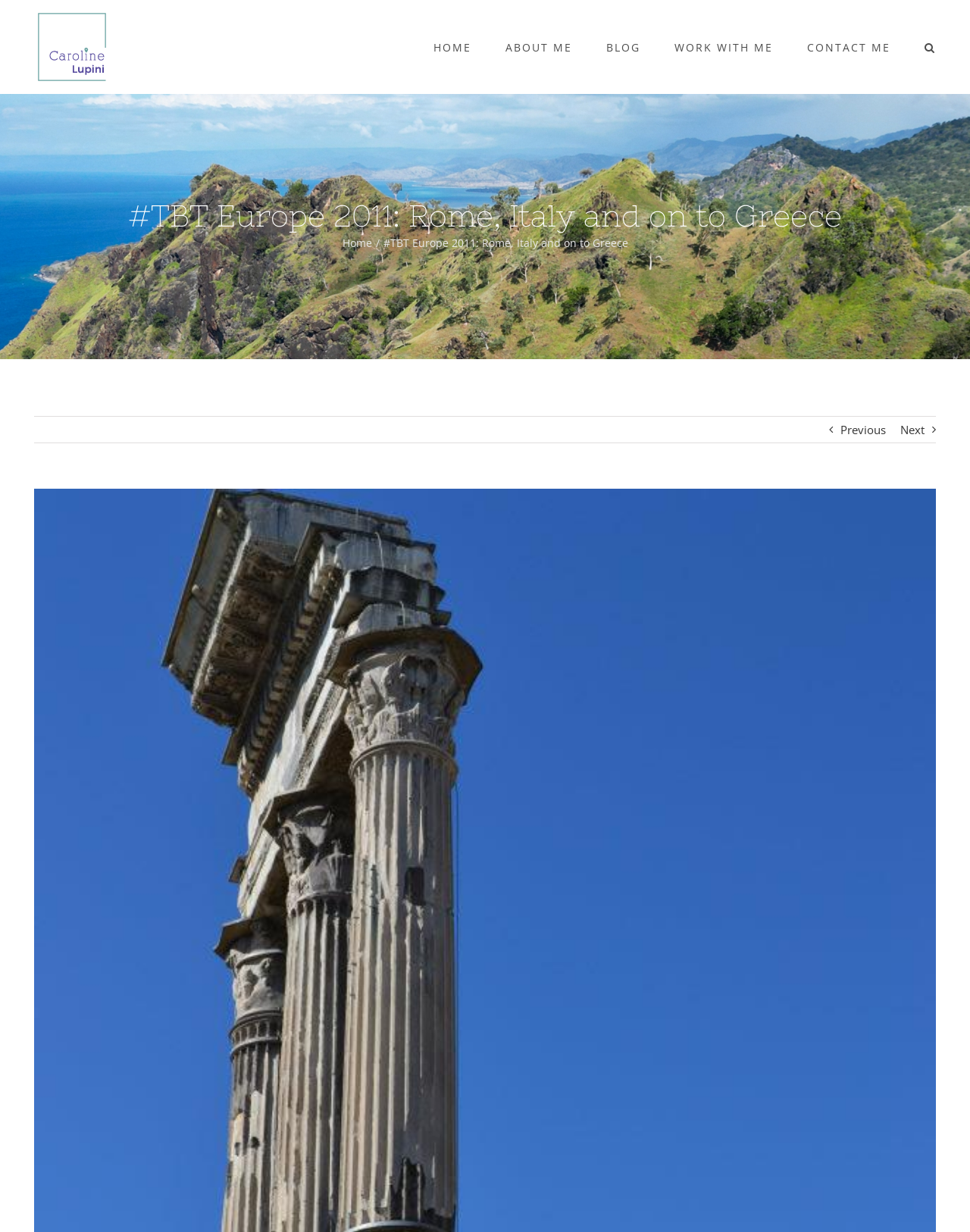From the element description WORK WITH ME, predict the bounding box coordinates of the UI element. The coordinates must be specified in the format (top-left x, top-left y, bottom-right x, bottom-right y) and should be within the 0 to 1 range.

[0.695, 0.007, 0.797, 0.069]